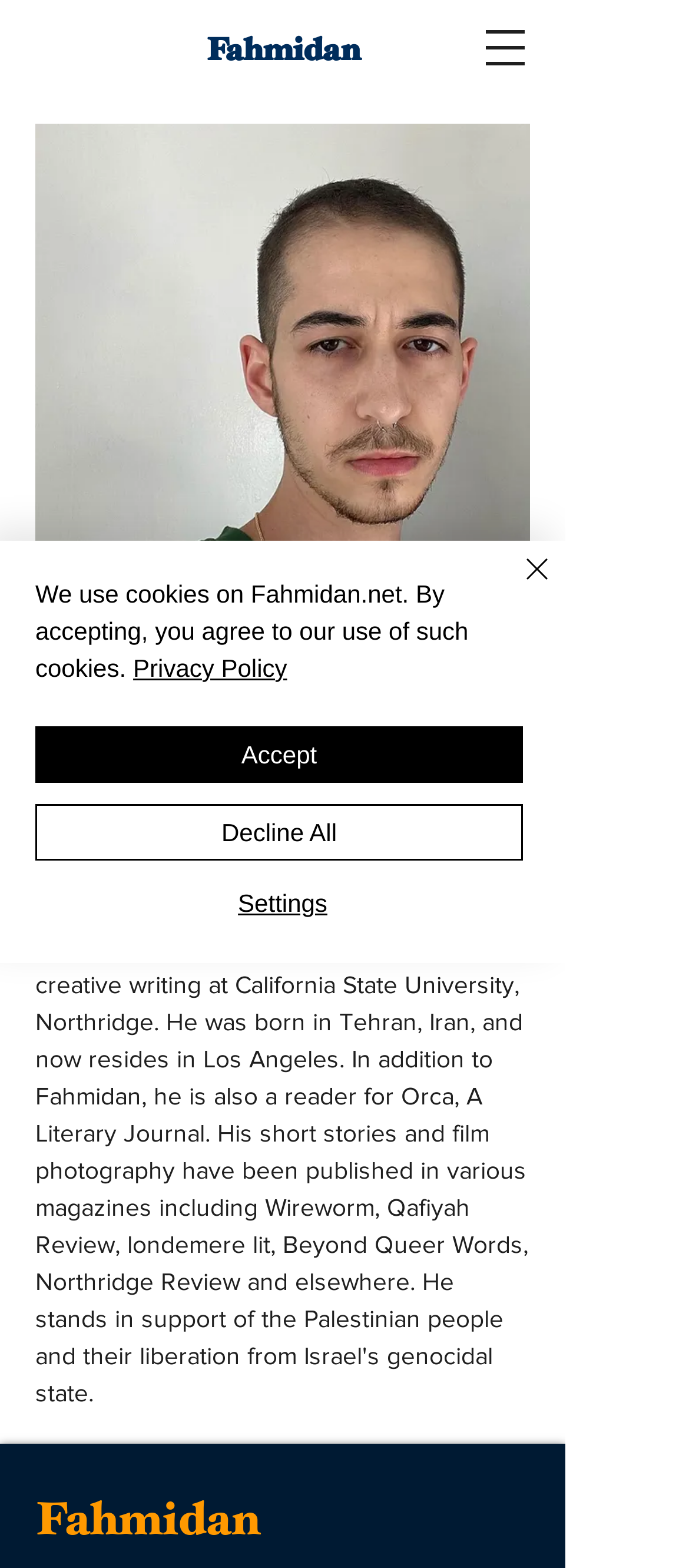Please identify the coordinates of the bounding box for the clickable region that will accomplish this instruction: "Read René Zadoorian's article".

[0.051, 0.477, 0.769, 0.511]